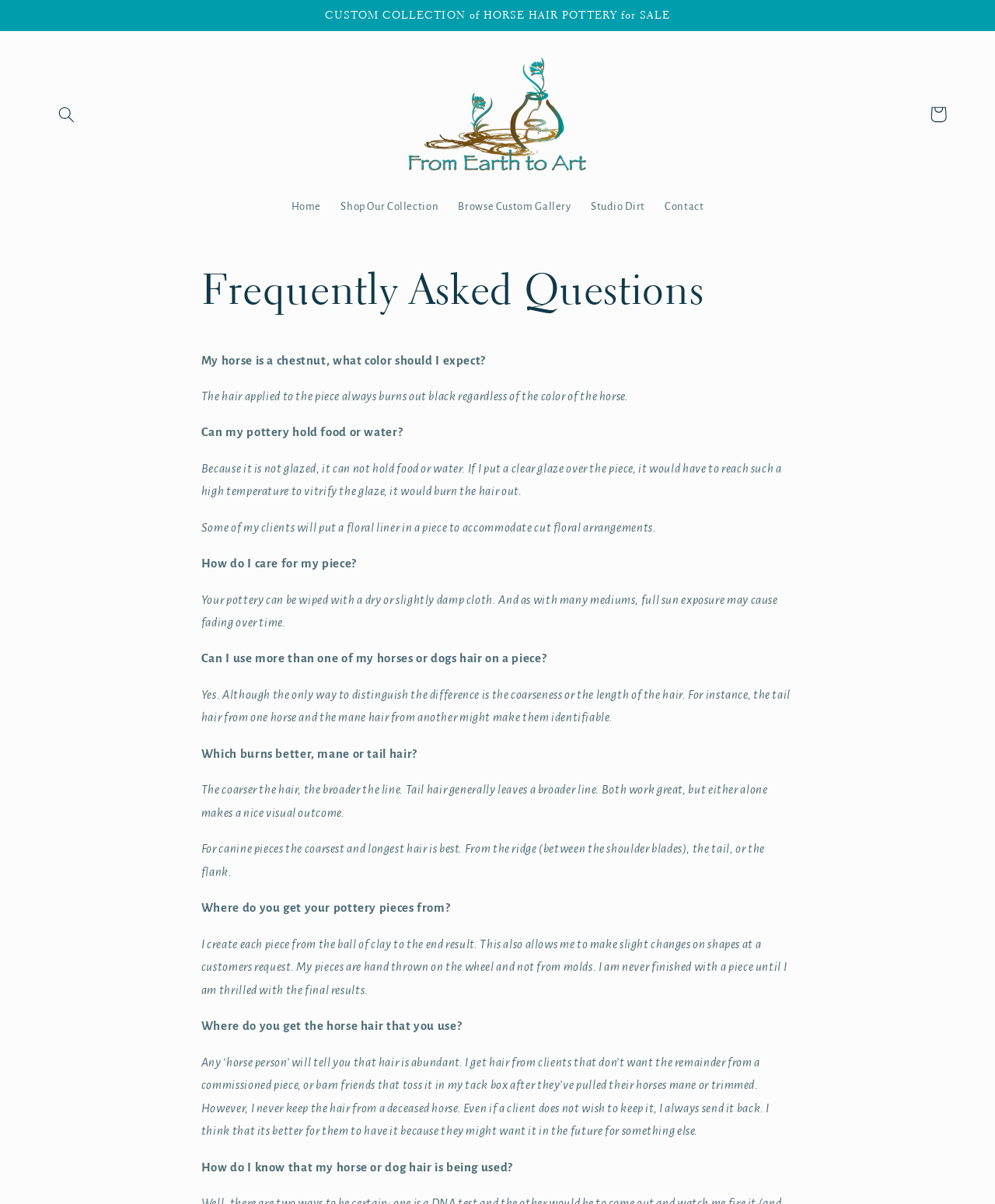Can you give a comprehensive explanation to the question given the content of the image?
Can horse hair pottery be used to hold food or water?

According to the static text element 'Because it is not glazed, it can not hold food or water. If I put a clear glaze over the piece, it would have to reach such a high temperature to vitrify the glaze, it would burn the hair out.', horse hair pottery cannot be used to hold food or water.